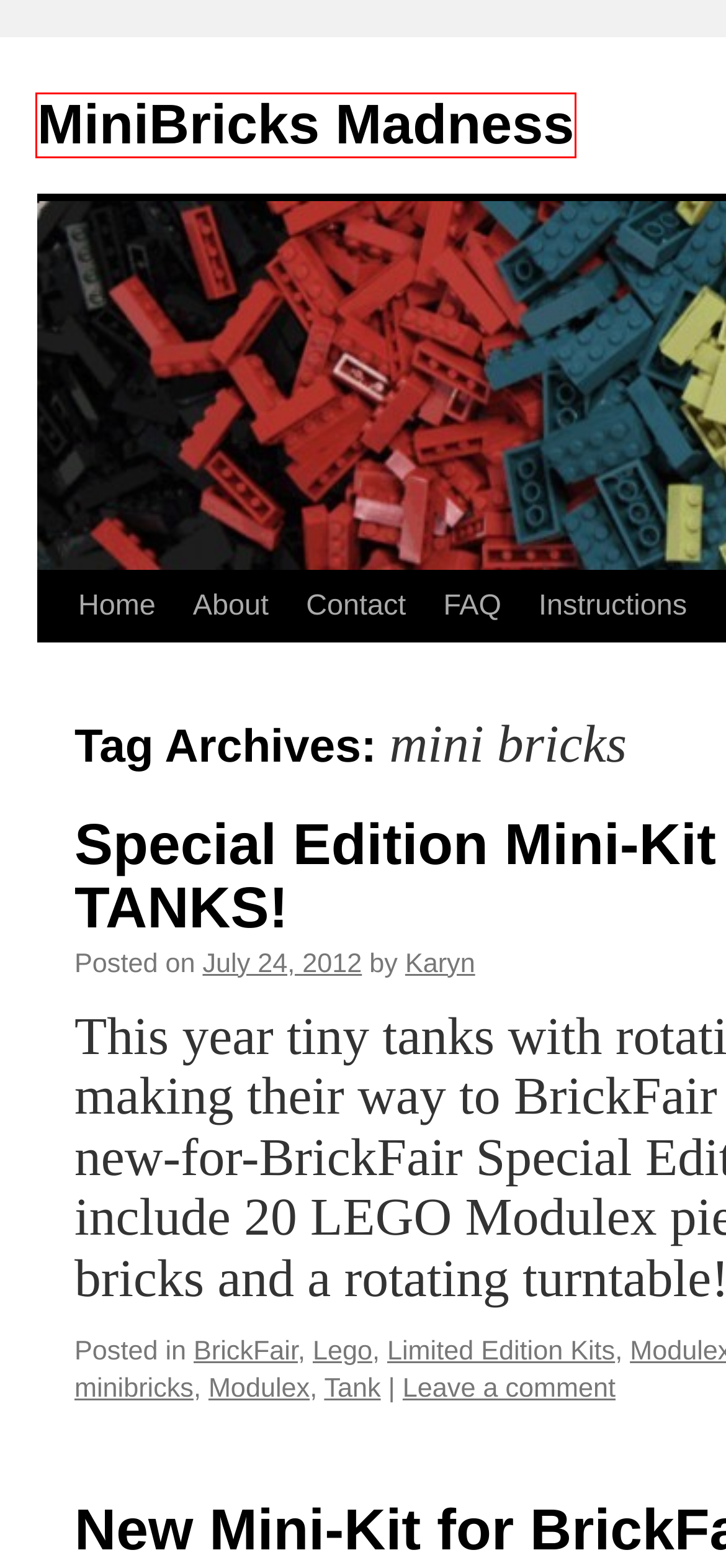You have a screenshot showing a webpage with a red bounding box around a UI element. Choose the webpage description that best matches the new page after clicking the highlighted element. Here are the options:
A. BrickFair - MiniBricks Madness
B. Karyn - MiniBricks Madness
C. FAQ - MiniBricks Madness
D. Tank - MiniBricks Madness
E. Lego - MiniBricks Madness
F. minibricks - MiniBricks Madness
G. MiniBricks Madness - Fun with LEGO® Modulex bricks
H. About - MiniBricks Madness

G